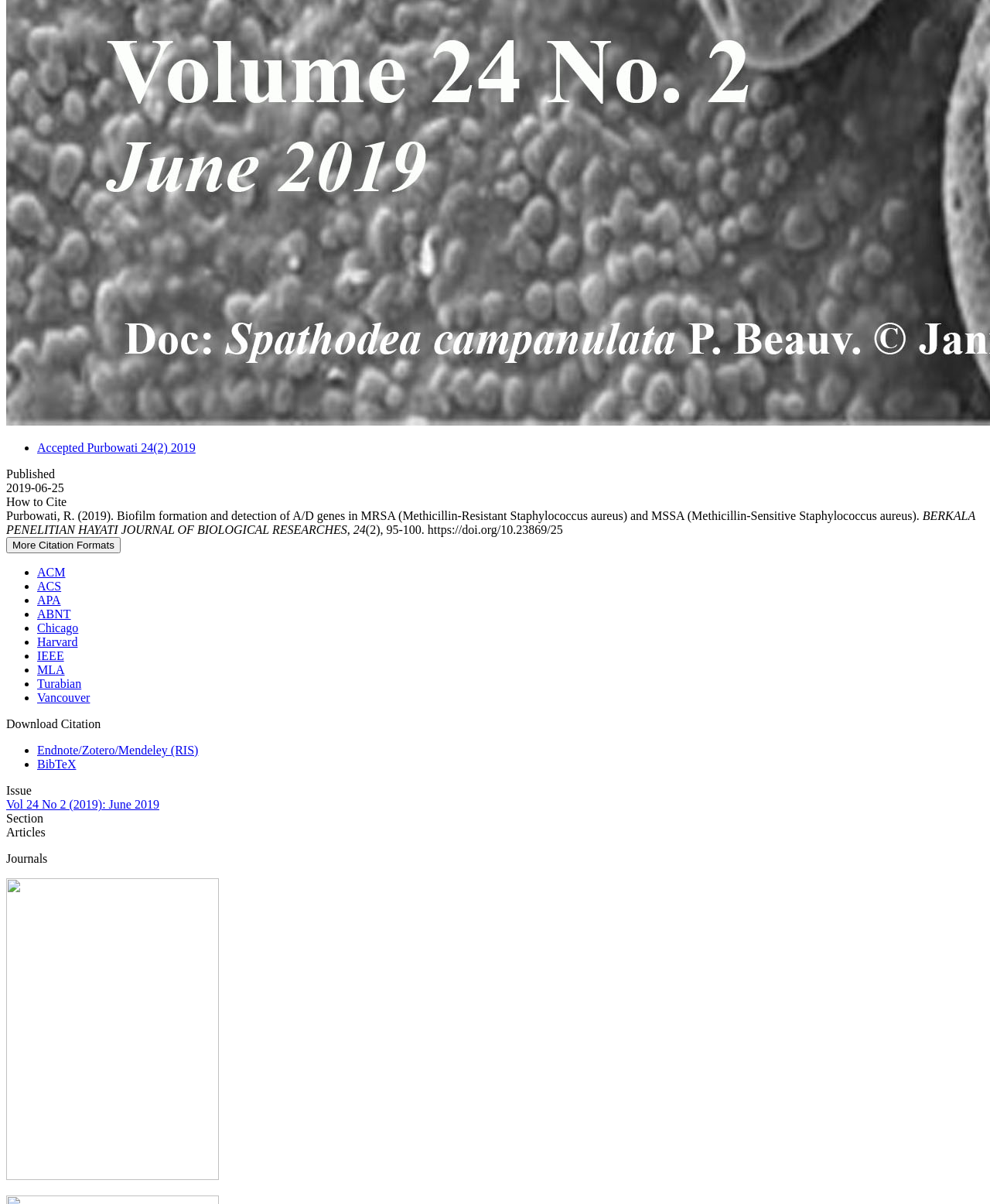What is the publication date of the article?
Carefully examine the image and provide a detailed answer to the question.

I found the publication date of the article by looking at the static text element that contains the date '2019-06-25'. This element is located near the title of the article and is likely to be the publication date of the article.